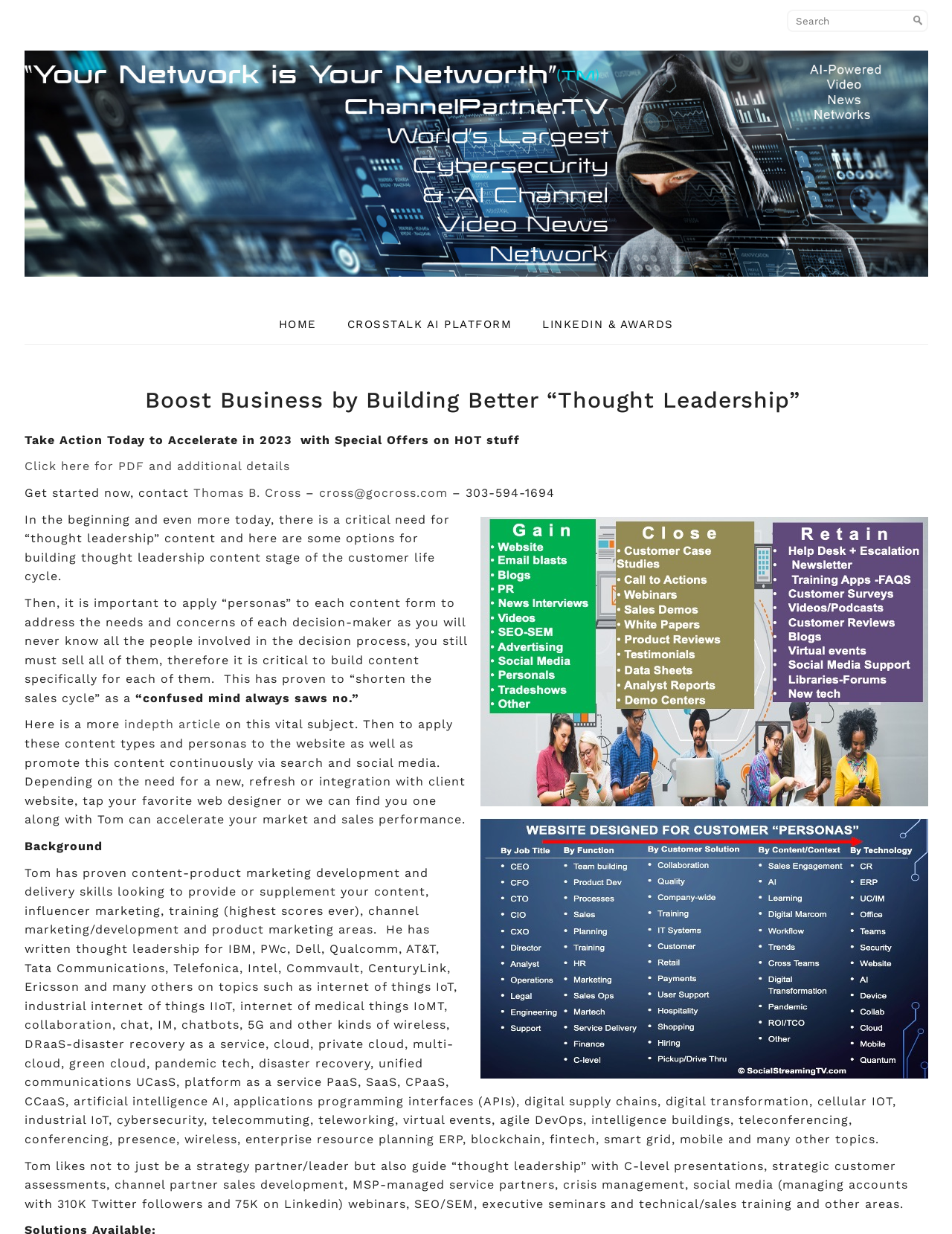Please provide the bounding box coordinates for the element that needs to be clicked to perform the instruction: "Read the article about thought leadership". The coordinates must consist of four float numbers between 0 and 1, formatted as [left, top, right, bottom].

[0.13, 0.581, 0.232, 0.593]